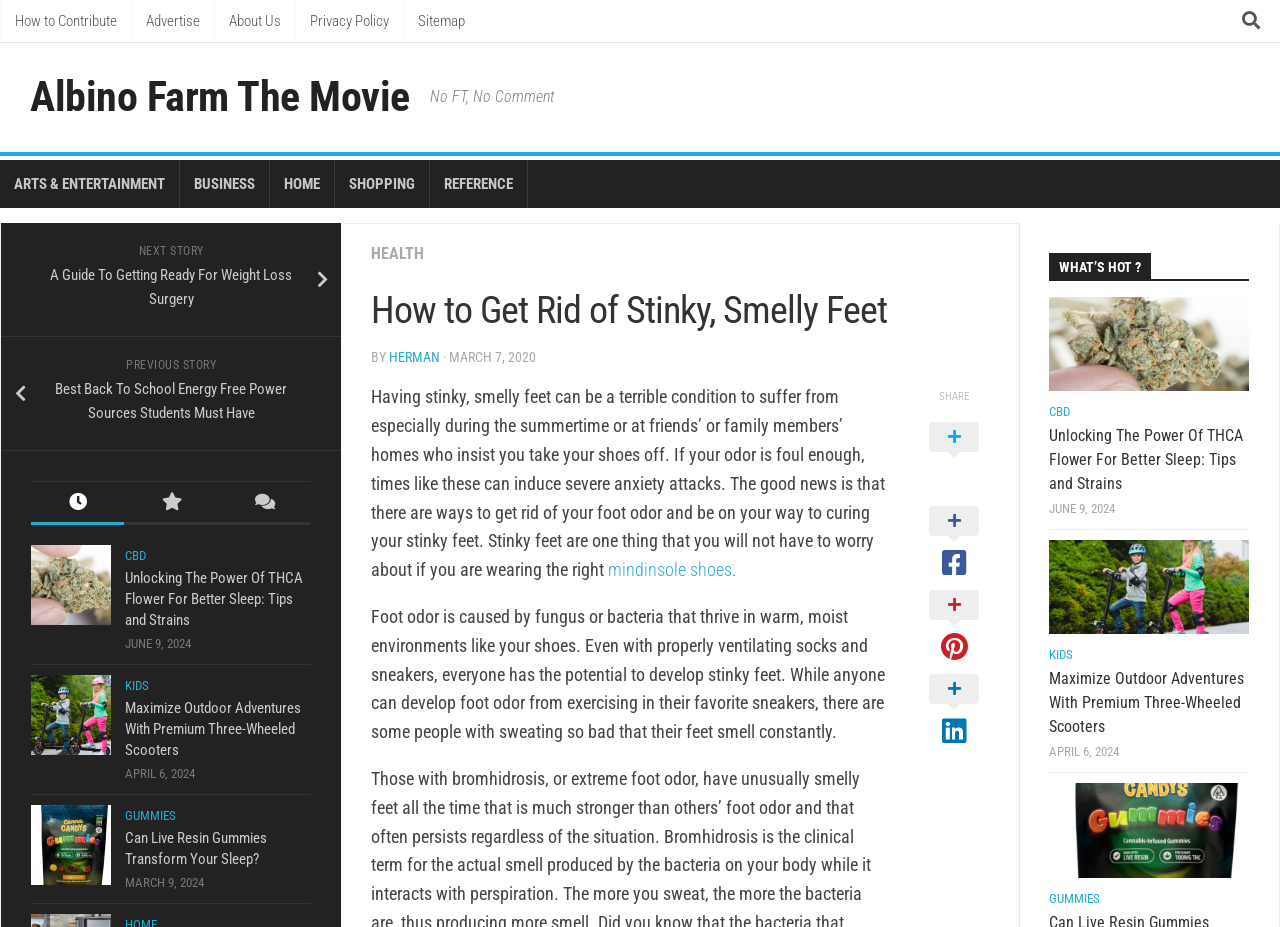Identify and generate the primary title of the webpage.

How to Get Rid of Stinky, Smelly Feet